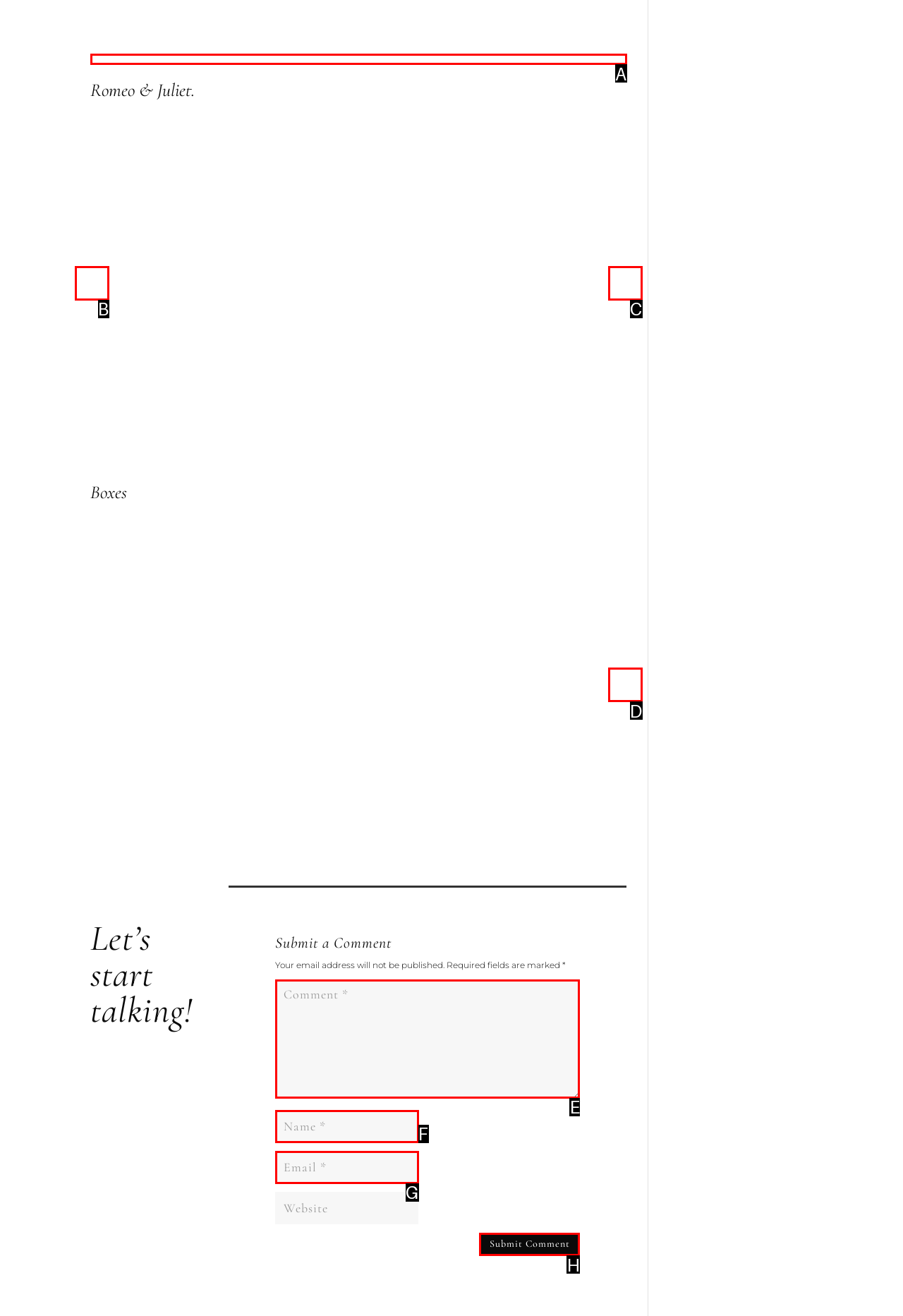Select the letter of the option that corresponds to: Next
Provide the letter from the given options.

D